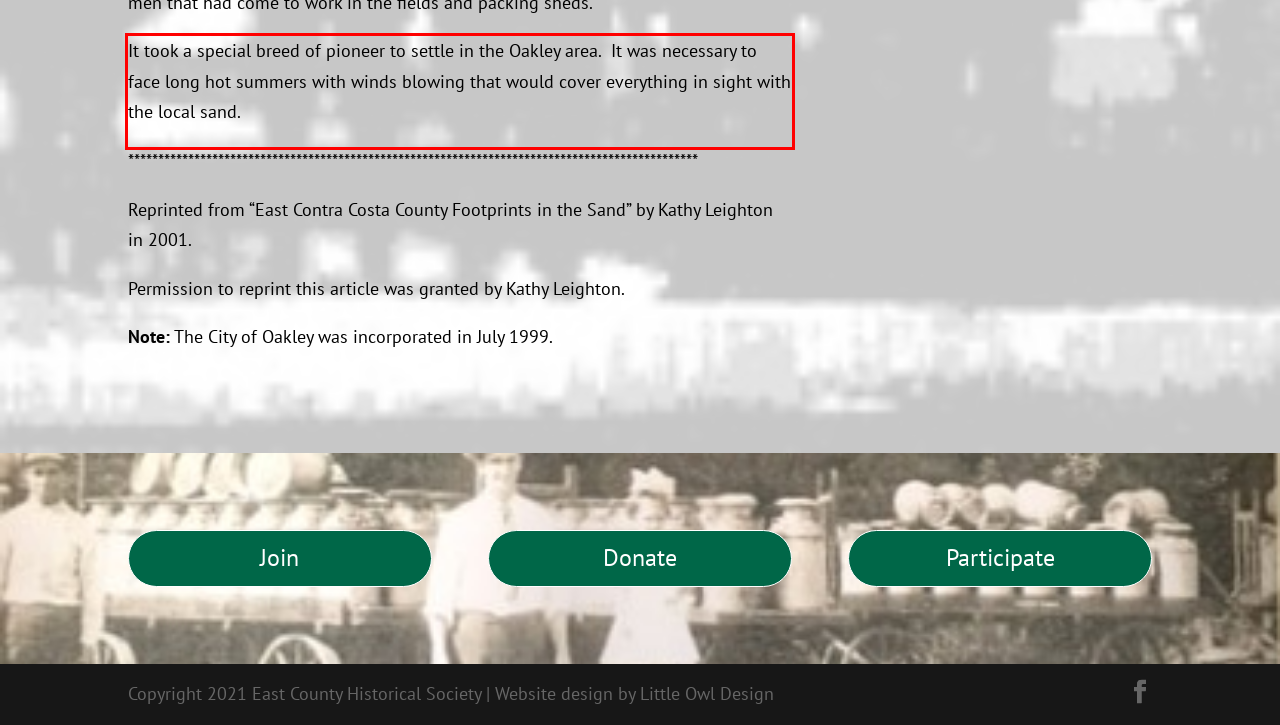Examine the screenshot of the webpage, locate the red bounding box, and perform OCR to extract the text contained within it.

It took a special breed of pioneer to settle in the Oakley area. It was necessary to face long hot summers with winds blowing that would cover everything in sight with the local sand.